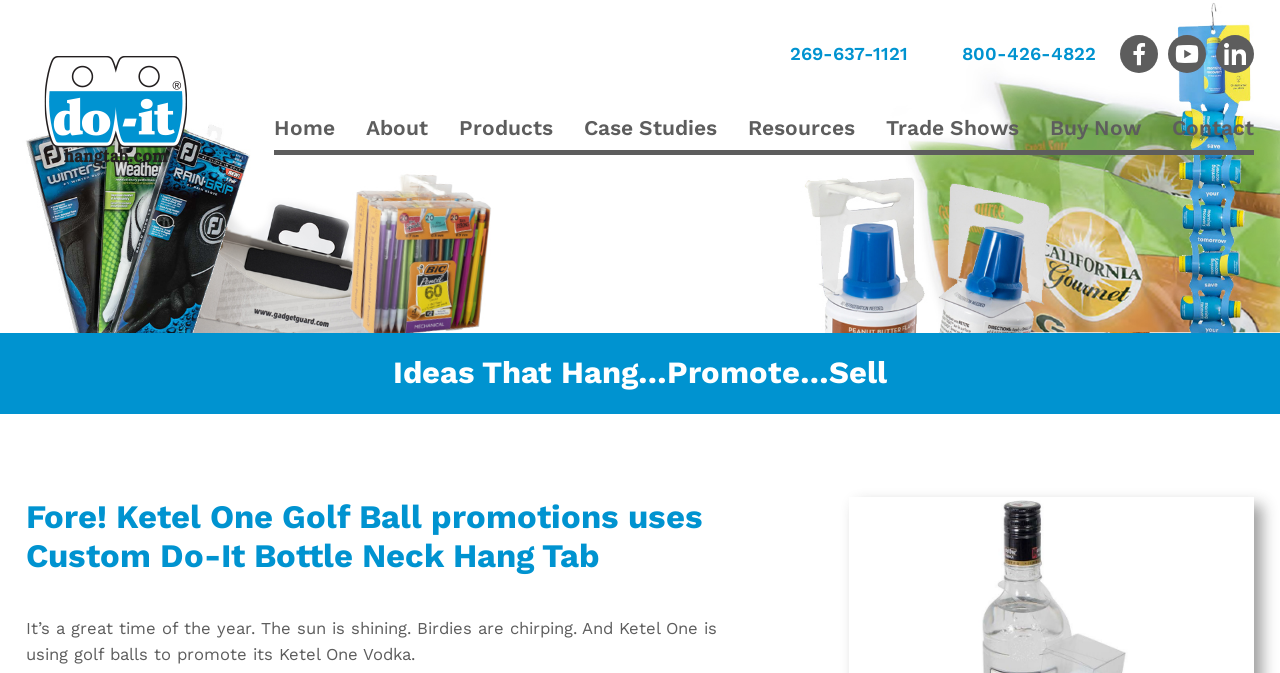Using floating point numbers between 0 and 1, provide the bounding box coordinates in the format (top-left x, top-left y, bottom-right x, bottom-right y). Locate the UI element described here: About

[0.274, 0.159, 0.347, 0.23]